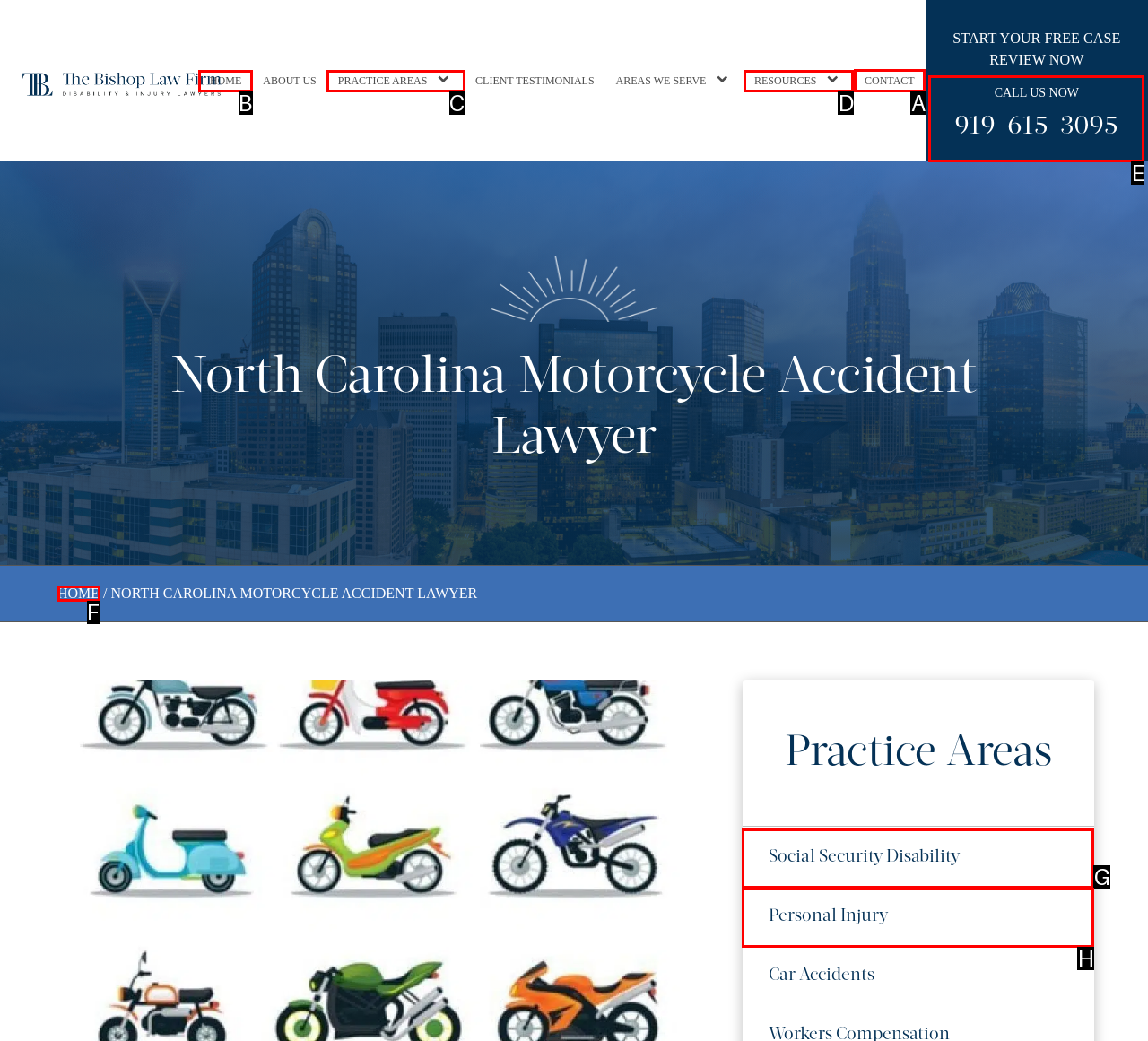Indicate the UI element to click to perform the task: Click the 'CONTACT' link. Reply with the letter corresponding to the chosen element.

A